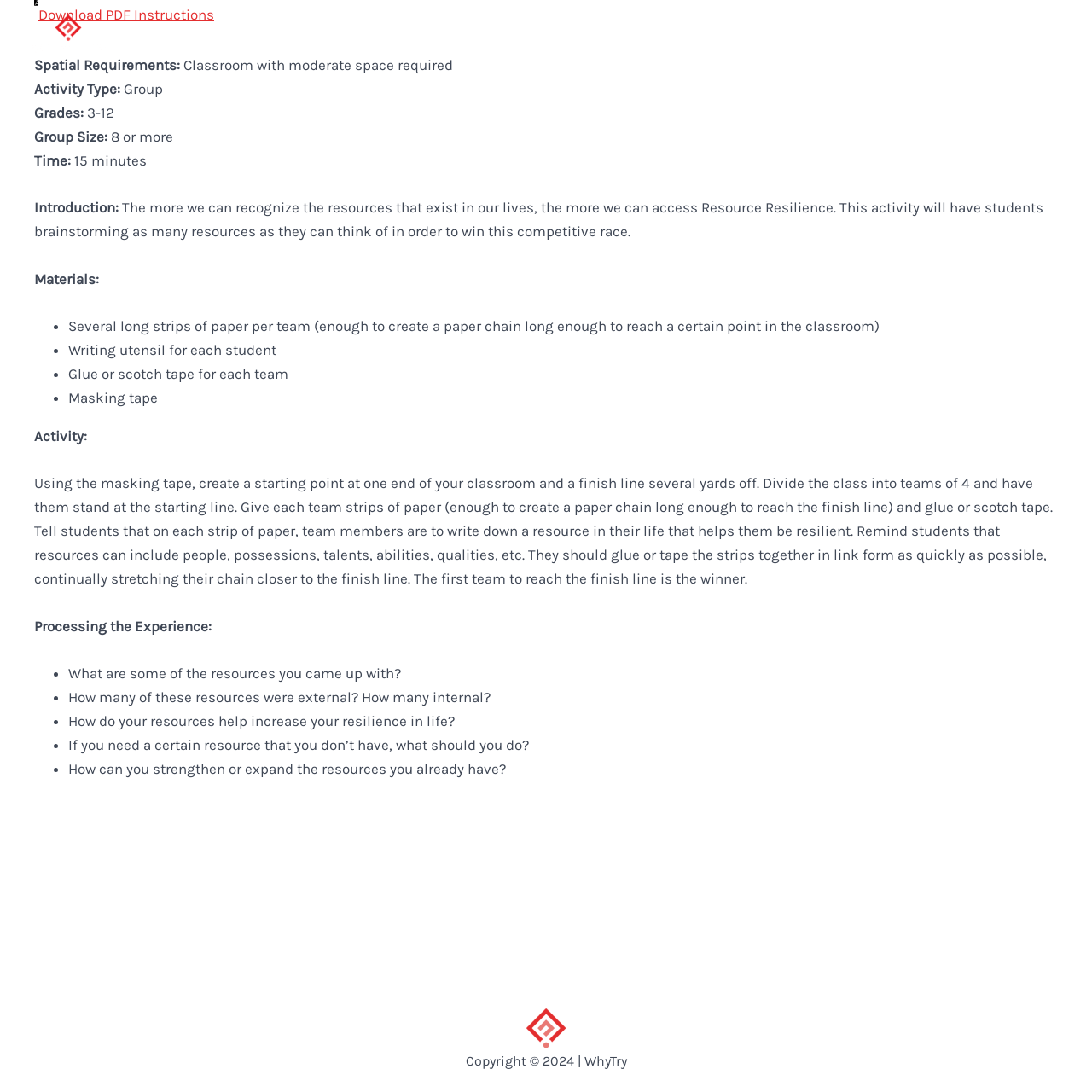Use a single word or phrase to respond to the question:
What is the copyright year mentioned at the bottom of the webpage?

2024